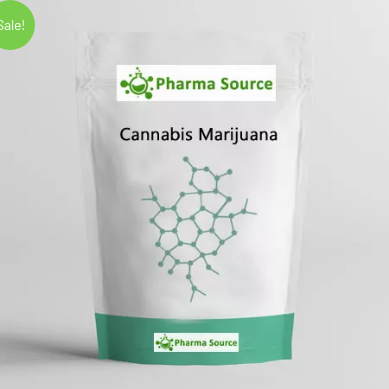What is the purpose of the circular label?
From the screenshot, provide a brief answer in one word or phrase.

To highlight a promotional offer